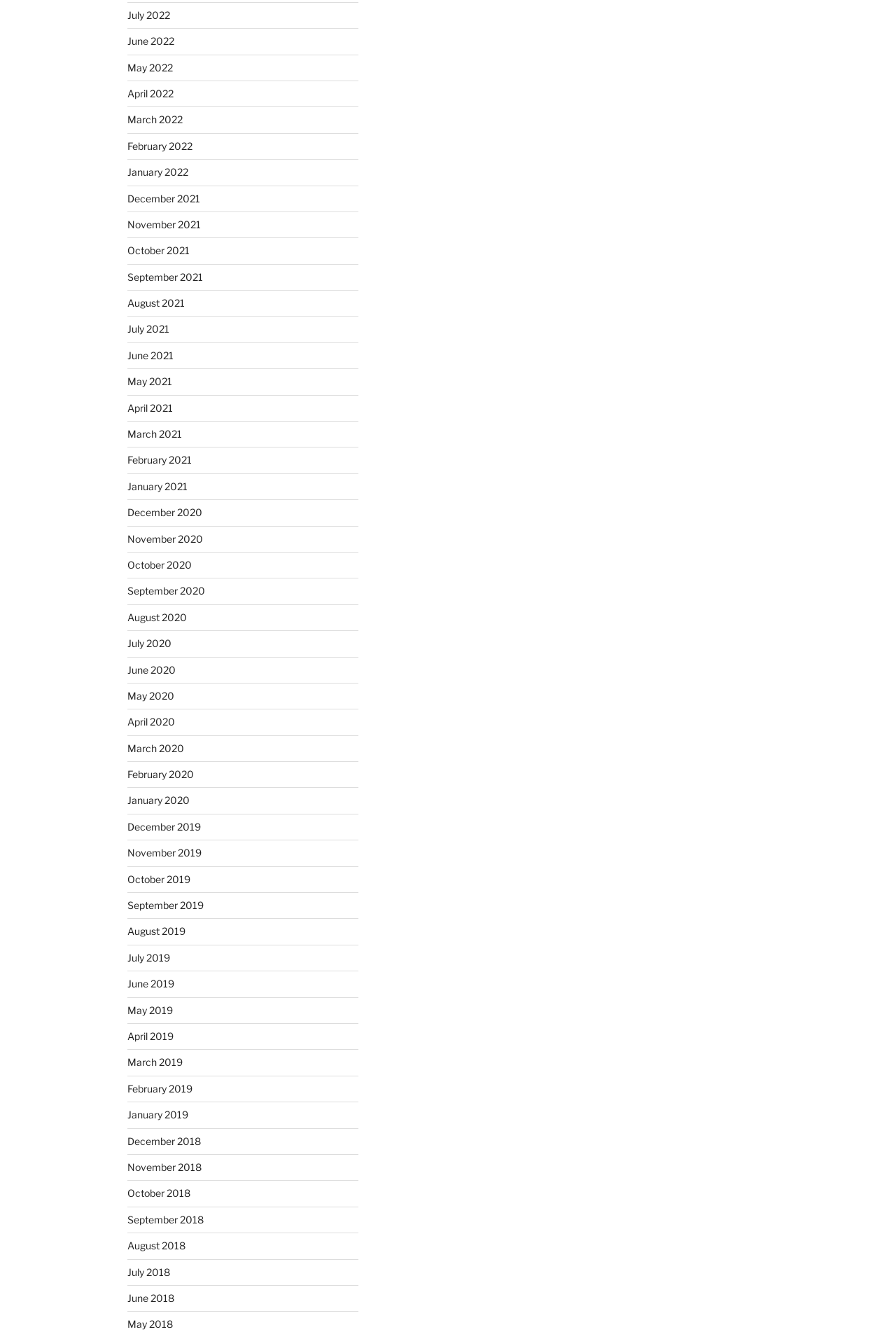Can you determine the bounding box coordinates of the area that needs to be clicked to fulfill the following instruction: "Get in touch with the London office"?

None